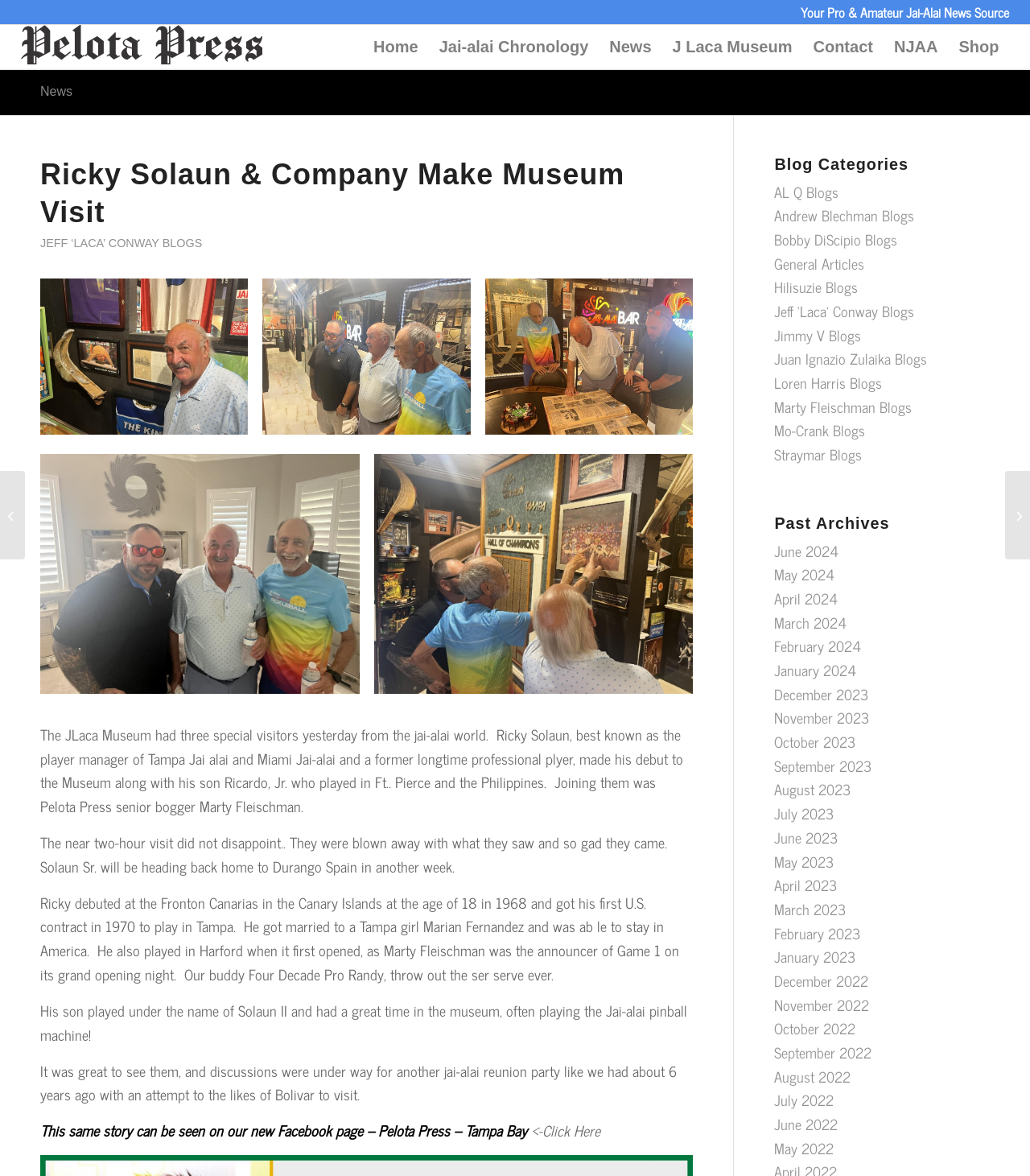Based on the provided description, "Andrew Blechman Blogs", find the bounding box of the corresponding UI element in the screenshot.

[0.752, 0.173, 0.888, 0.193]